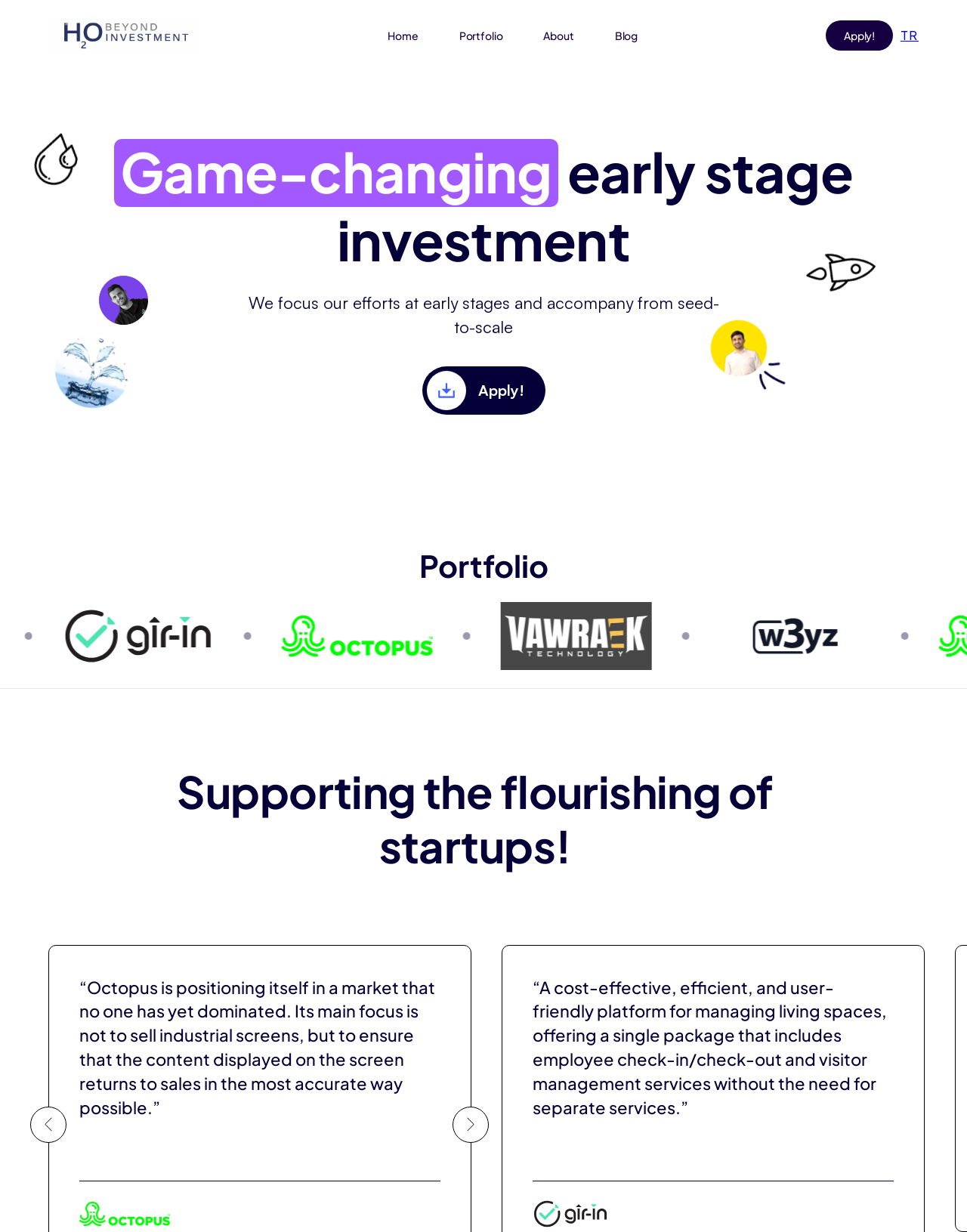Please predict the bounding box coordinates of the element's region where a click is necessary to complete the following instruction: "View the Portfolio". The coordinates should be represented by four float numbers between 0 and 1, i.e., [left, top, right, bottom].

[0.456, 0.016, 0.539, 0.041]